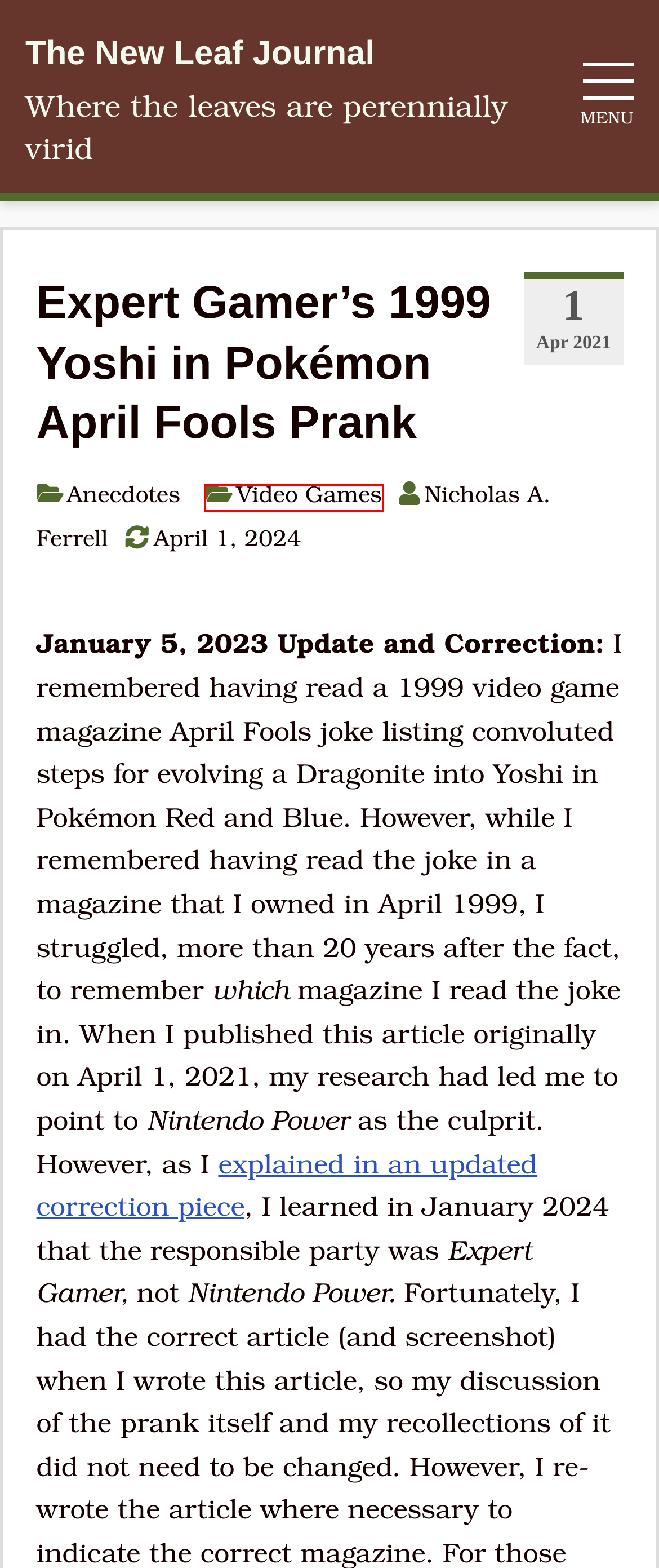Given a screenshot of a webpage with a red bounding box, please pick the webpage description that best fits the new webpage after clicking the element inside the bounding box. Here are the candidates:
A. Tag: April Fools · The New Leaf Journal
B. Super Smash Bros Brawl - Pokťballs
C. April Fools, Sonic and Tails in SSB Melee · The New Leaf Journal
D. Dragonair Safari in Pokémon Yellow · The New Leaf Journal
E. Author: Nicholas A. Ferrell · The New Leaf Journal
F. Category: Anecdotes · The New Leaf Journal
G. Category: Video Games · The New Leaf Journal
H. Correcting the Yoshi-Dragonite Record · The New Leaf Journal

G